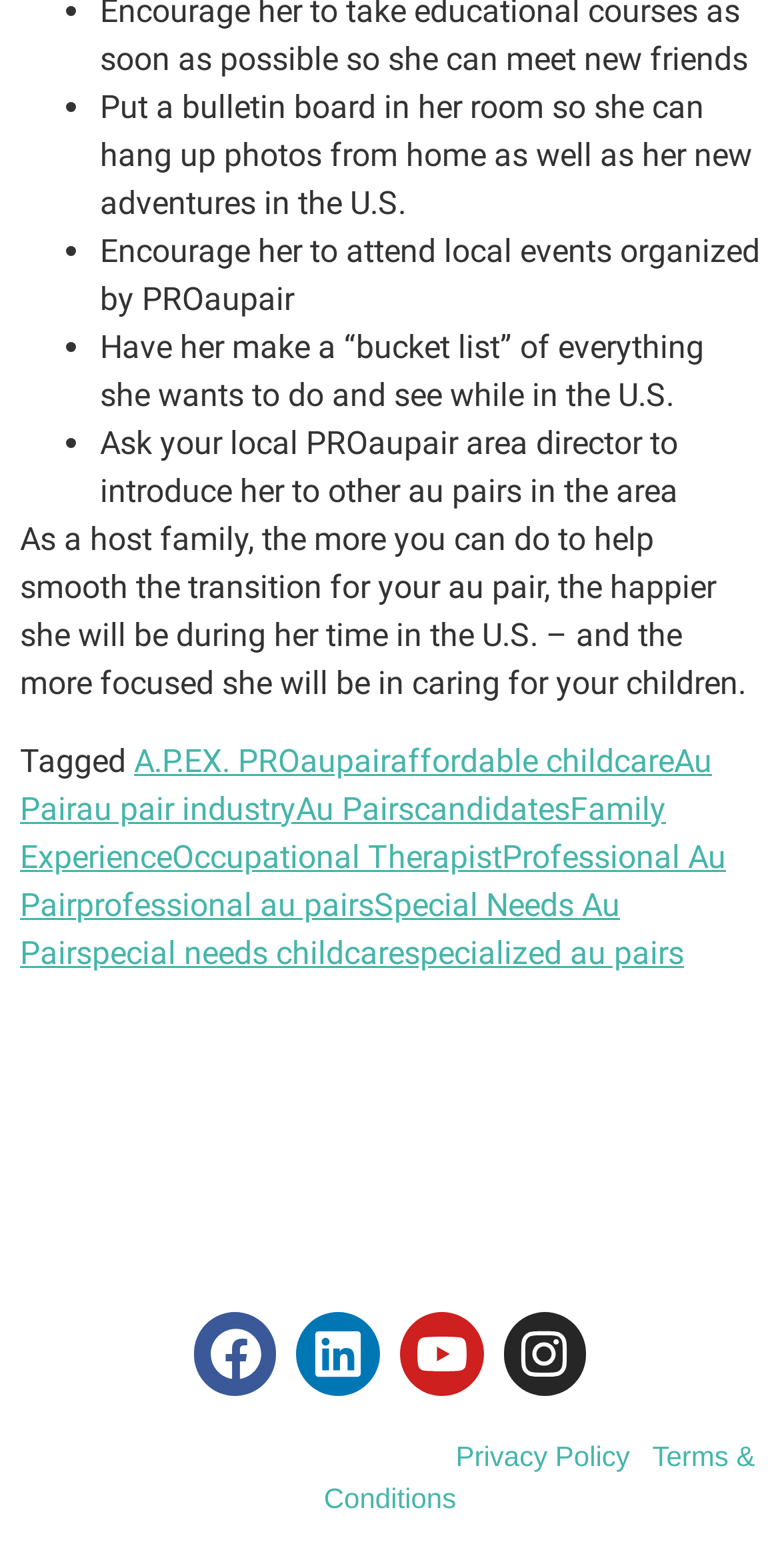Identify the coordinates of the bounding box for the element that must be clicked to accomplish the instruction: "Check the sitemap".

None